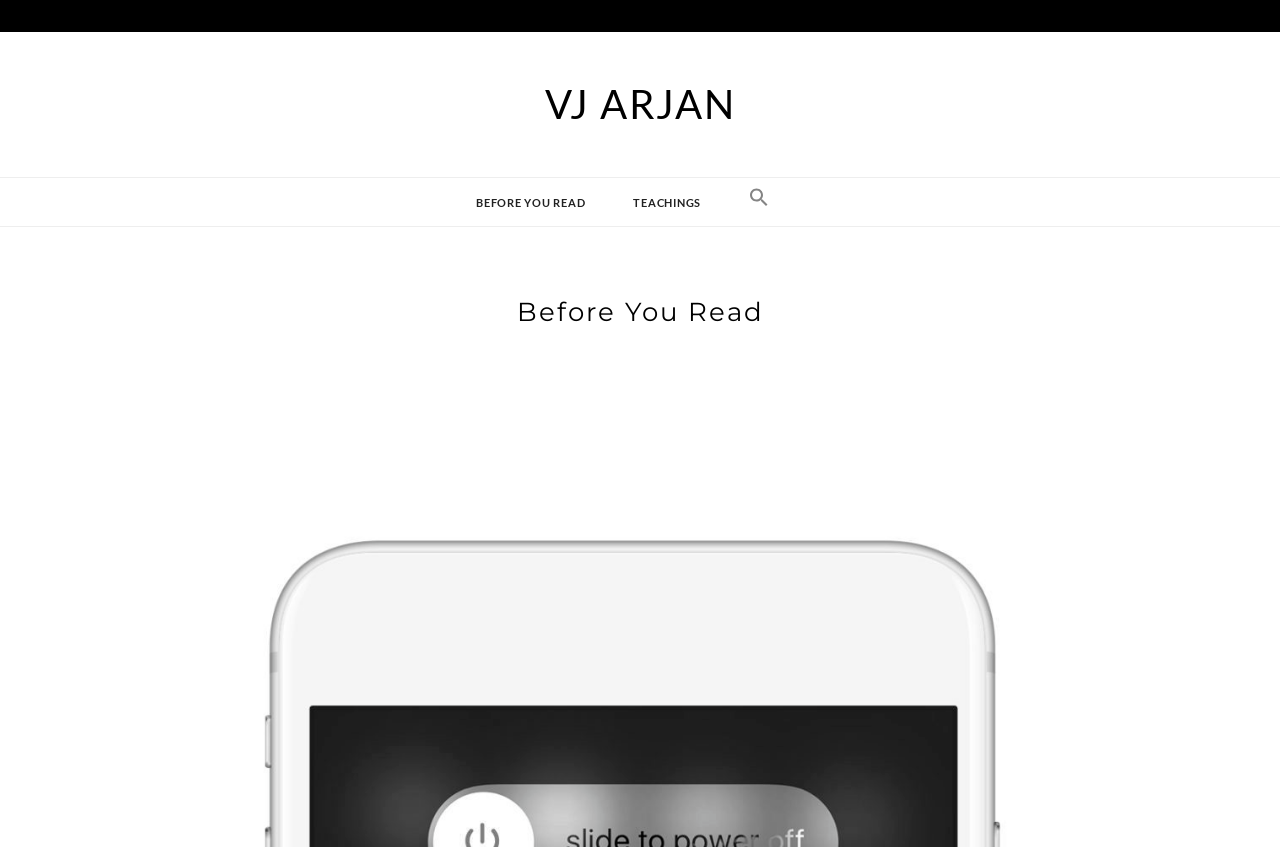Determine the bounding box coordinates of the UI element that matches the following description: "Teachings". The coordinates should be four float numbers between 0 and 1 in the format [left, top, right, bottom].

[0.491, 0.21, 0.552, 0.269]